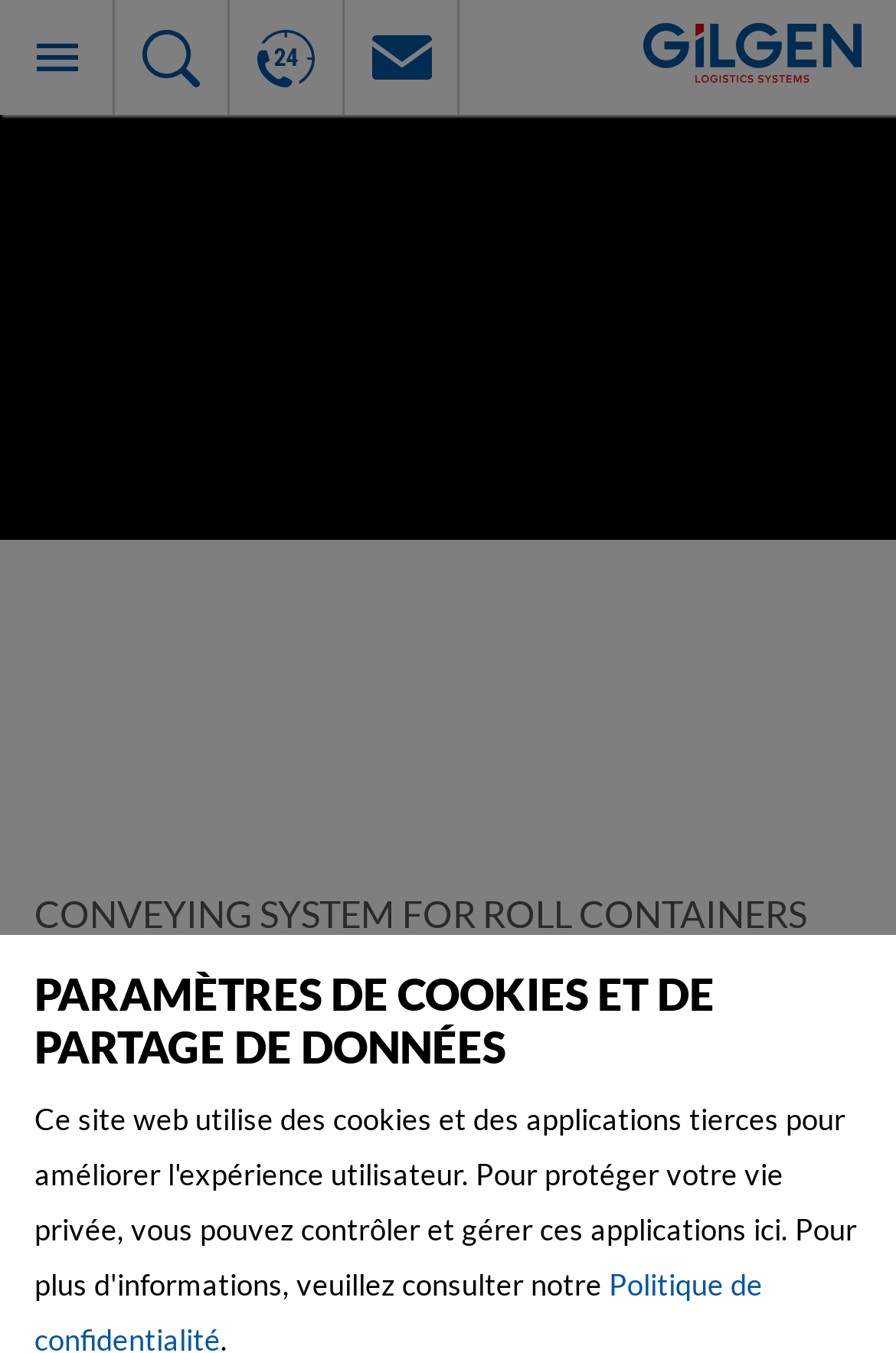Construct a comprehensive caption that outlines the webpage's structure and content.

The webpage is about a conveying system for roll containers and loose mail items. At the top left, there are three language options: "deutsch", "English", and "français". Below these options, there are three social media links: "Linkedin", "Youtube", and "Xing". 

To the right of the language options, there is a link with no text, and below it, there is a link to "Gilgen Logistics AG" accompanied by an image of the company's logo. 

The main content of the webpage is divided into seven tabs, arranged horizontally across the page. The tabs are labeled "1 of 7", "2 of 7", ..., "7 of 7", with the seventh tab being currently selected. 

Below the tabs, there is a large section of content related to the conveying system, with a heading that reads "CONVEYING SYSTEM FOR ROLL CONTAINERS AND LOOSE MAIL ITEMS". 

At the bottom of the page, there is another heading that reads "PARAMÈTRES DE COOKIES ET DE PARTAGE DE DONNÉES", which appears to be related to cookie settings and data sharing.